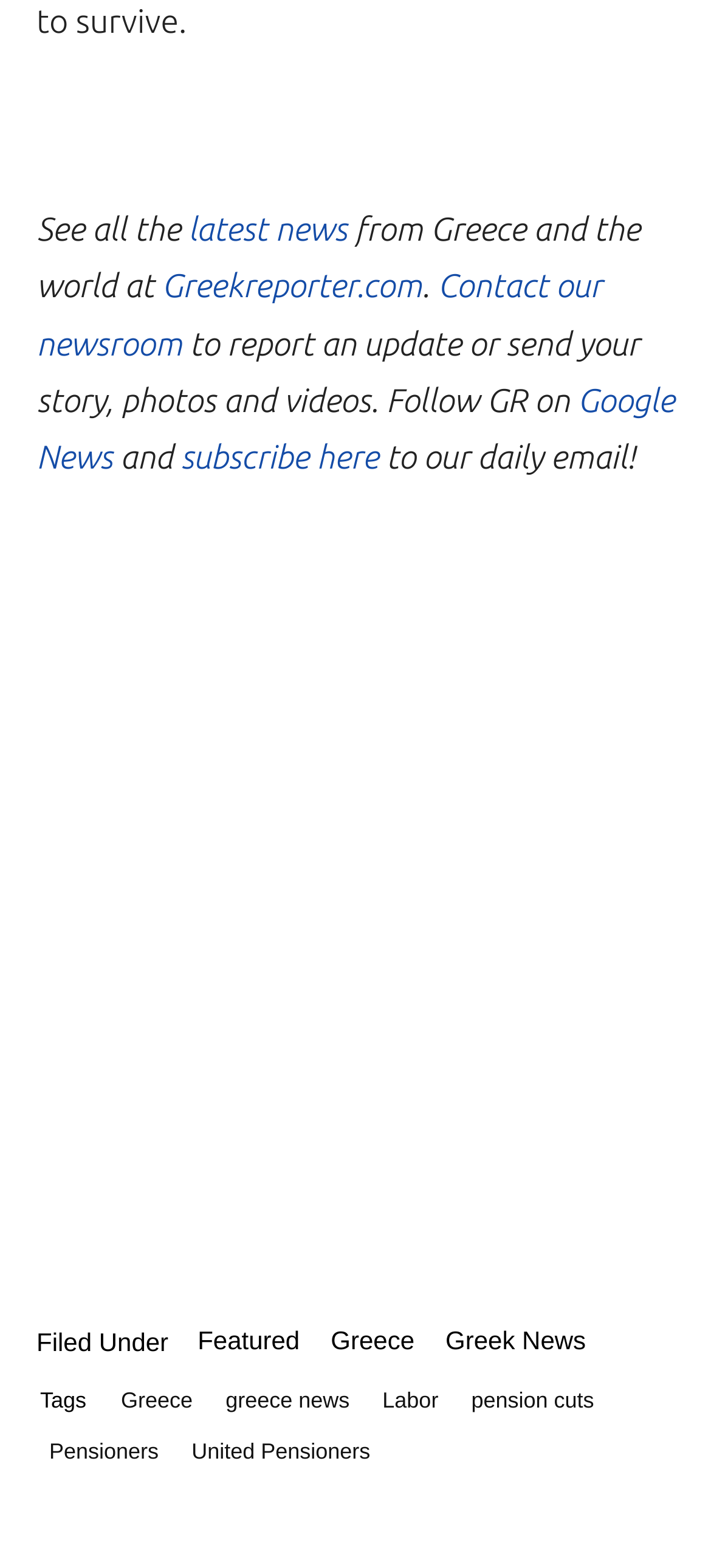Provide a short, one-word or phrase answer to the question below:
What is the name of the website?

Greekreporter.com